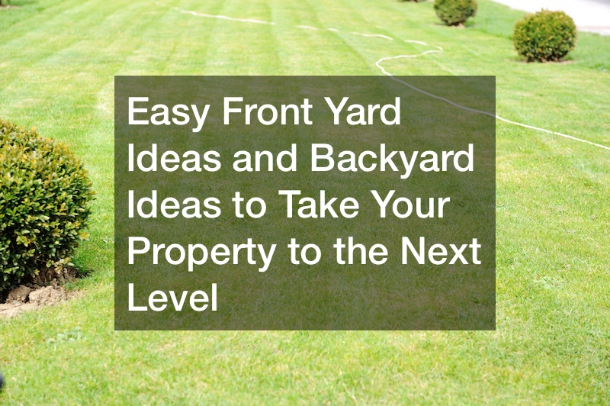Elaborate on the contents of the image in a comprehensive manner.

The image displays a lush green lawn, featuring manicured grass and neatly trimmed shrubs. Overlaid on this vibrant outdoor scene is a bold, eye-catching text that reads, "Easy Front Yard Ideas and Backyard Ideas to Take Your Property to the Next Level." This caption suggests a focus on enhancing outdoor spaces, inviting viewers to explore creative landscaping options that can elevate the aesthetics and functionality of their property. The overall composition emphasizes a well-maintained yard, which reflects a commitment to home improvement and outdoor living aesthetics.